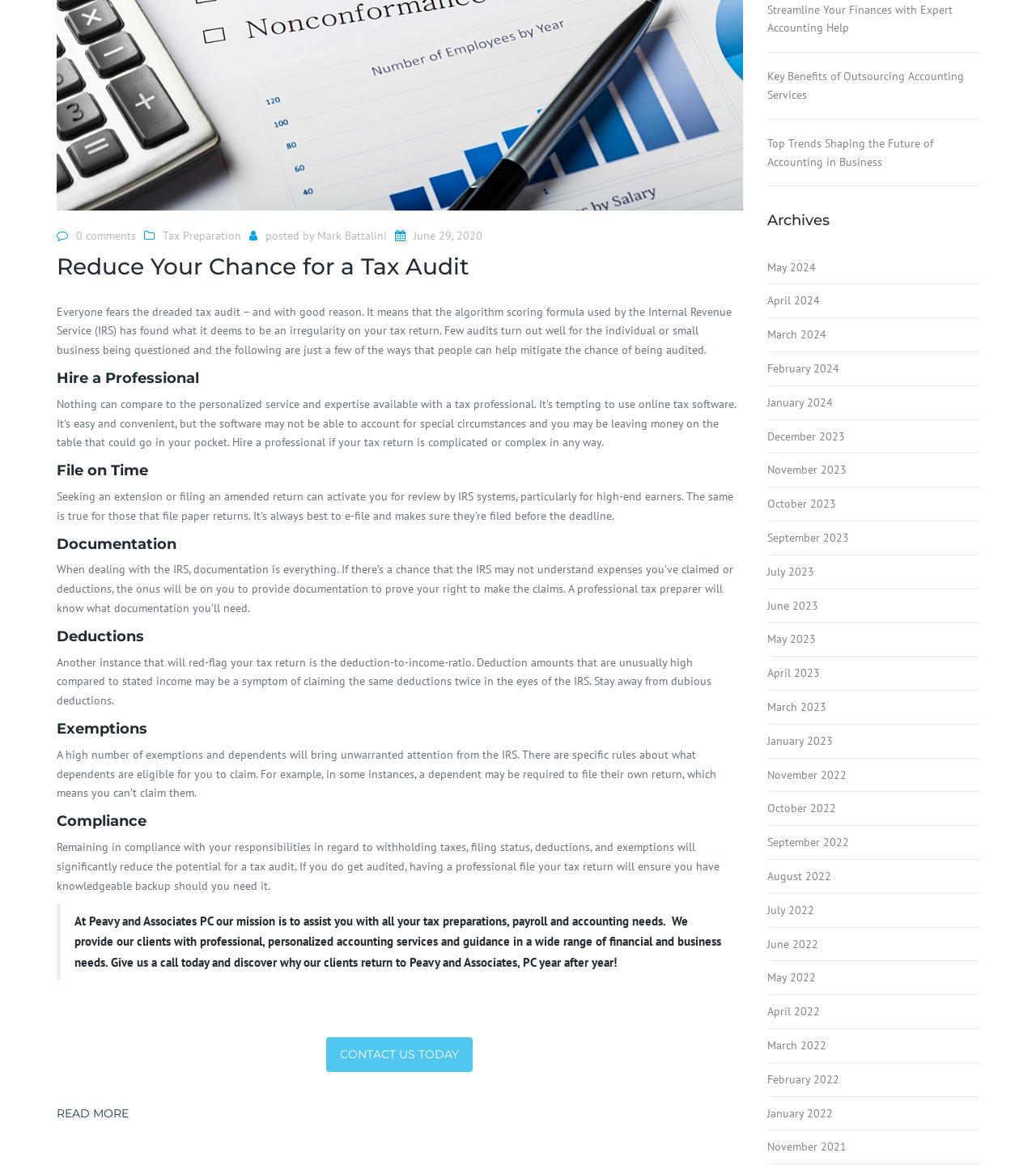Find the coordinates for the bounding box of the element with this description: "Accounting Firm Carolina Forest SC".

[0.537, 0.027, 0.696, 0.062]